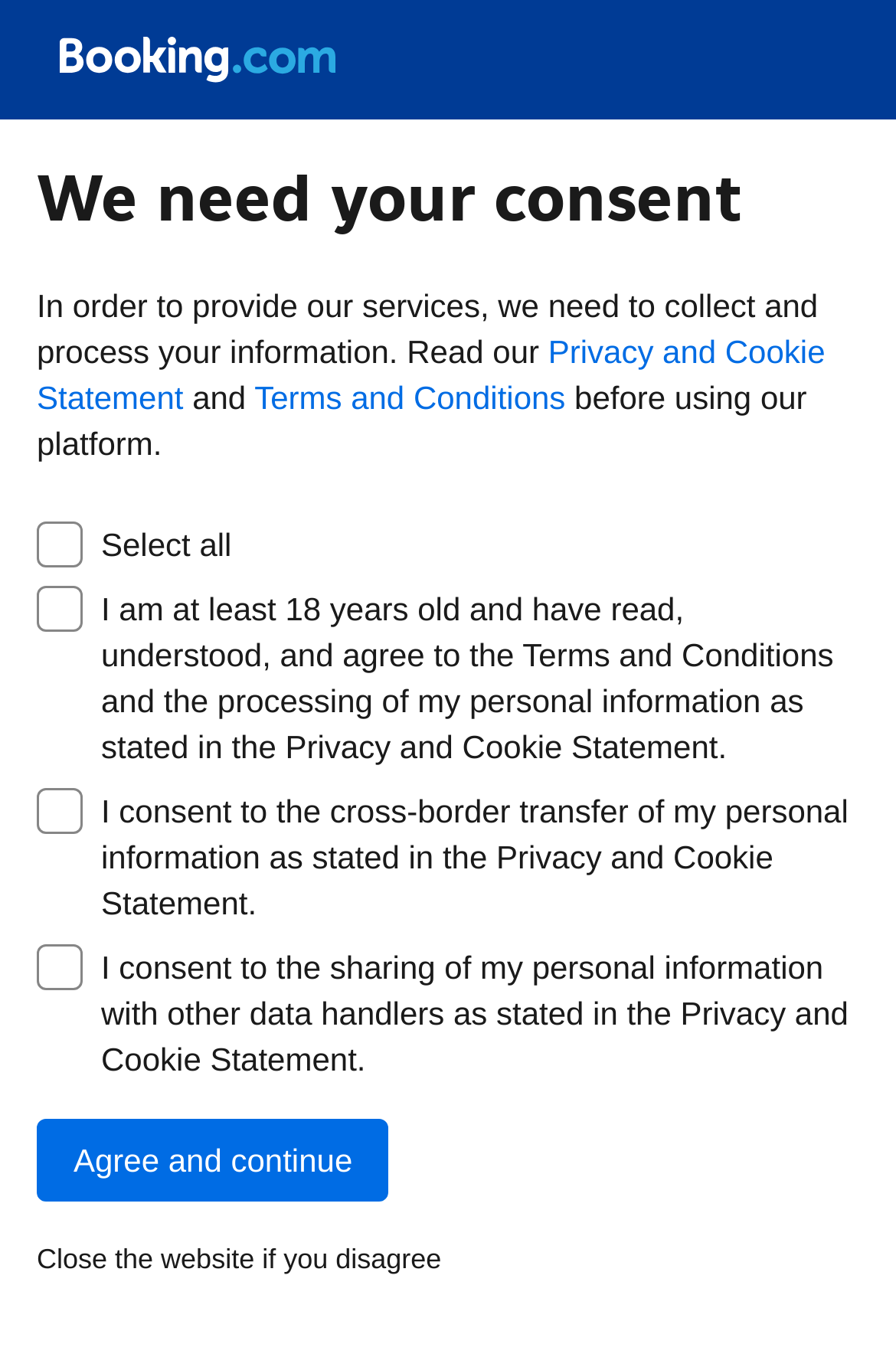Find the headline of the webpage and generate its text content.

We need your consent